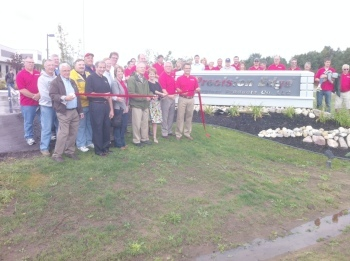What color are the shirts worn by the supporters?
We need a detailed and exhaustive answer to the question. Please elaborate.

The caption describes the scene, mentioning that behind the group of individuals cutting the ribbon, additional supporters pose in matching red shirts. This information is provided in the middle of the caption, painting a picture of the celebratory atmosphere.